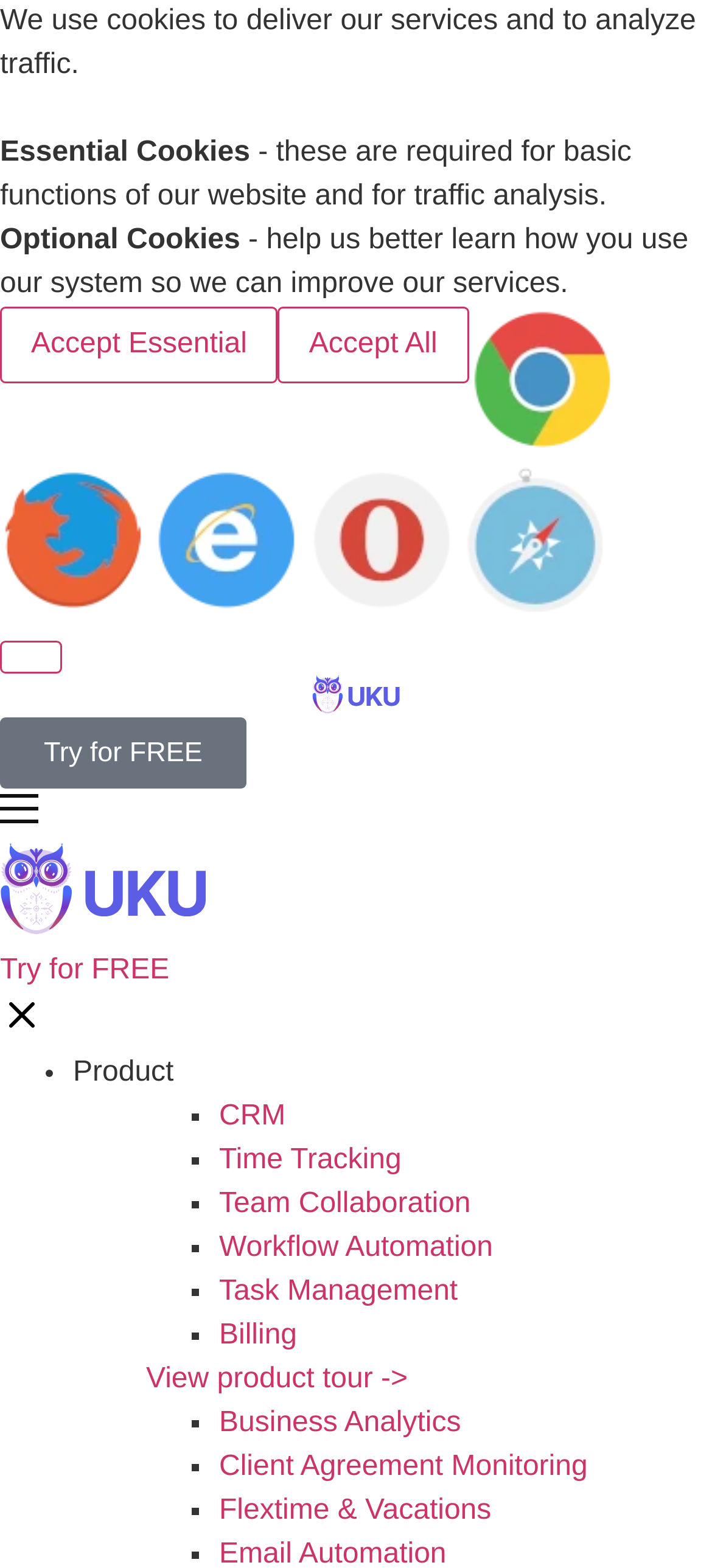Locate the bounding box of the UI element described by: "Workflow Automation" in the given webpage screenshot.

[0.308, 0.786, 0.692, 0.806]